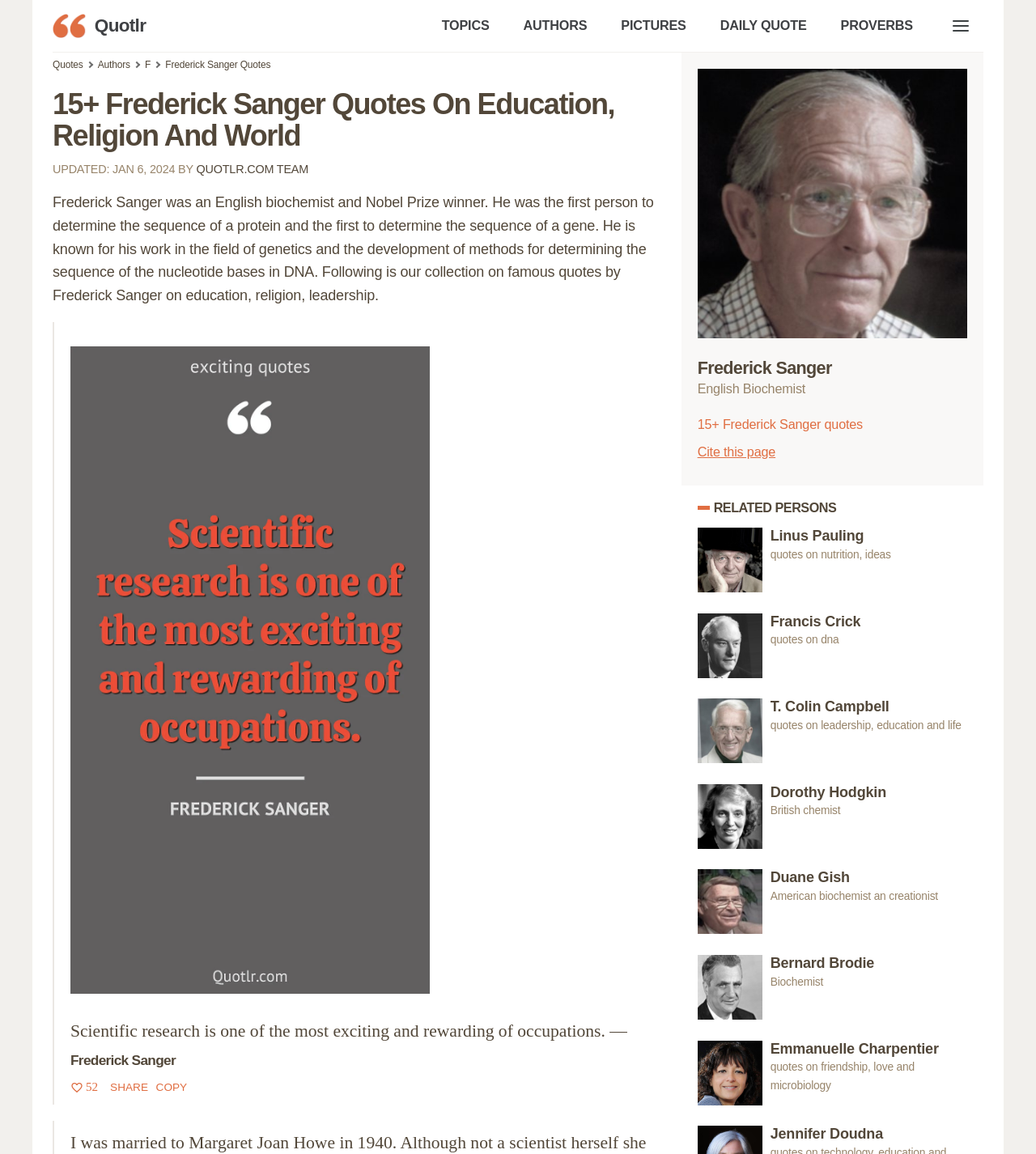Find the bounding box coordinates for the HTML element described in this sentence: "Francis Crick quotes on dna". Provide the coordinates as four float numbers between 0 and 1, in the format [left, top, right, bottom].

[0.658, 0.531, 0.949, 0.605]